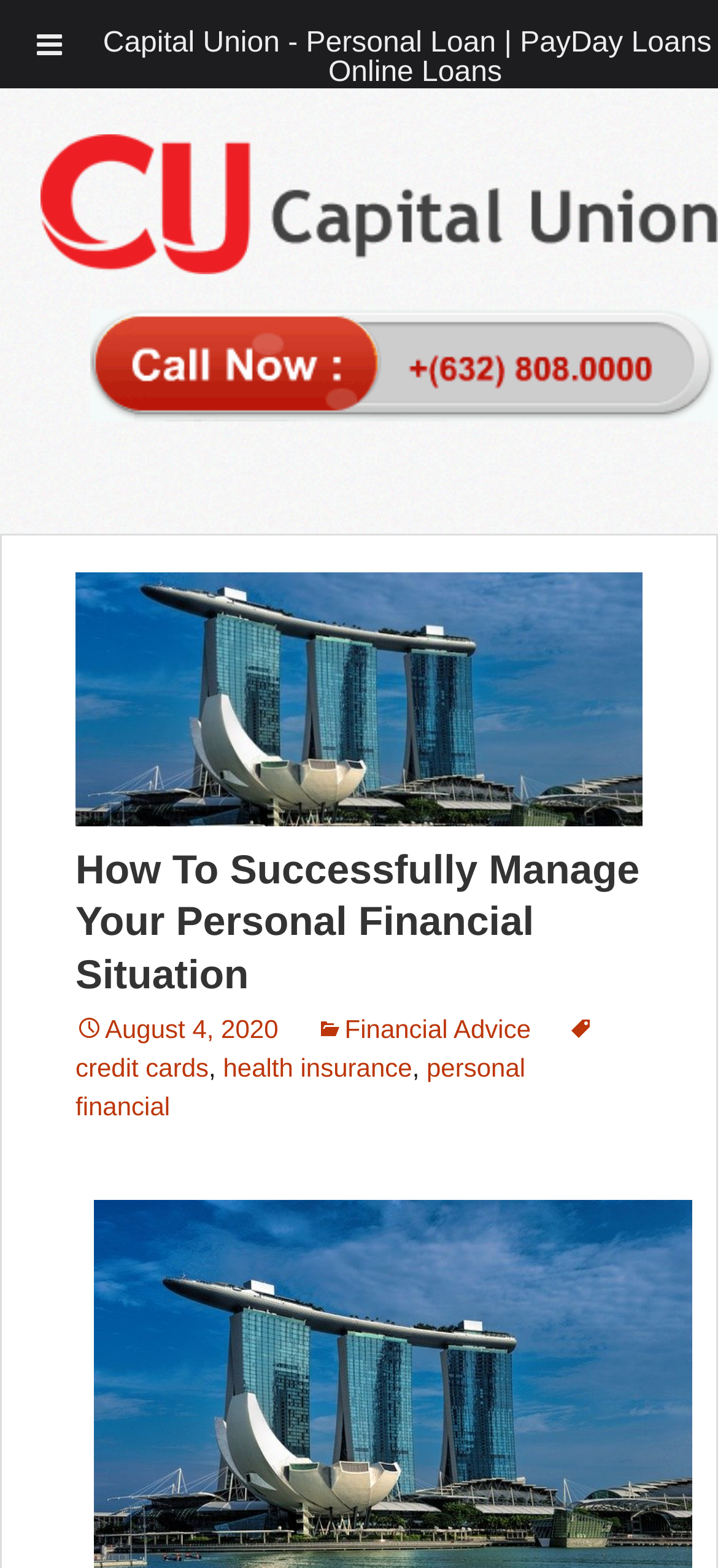Please reply to the following question with a single word or a short phrase:
What are the related topics to financial advice?

Credit cards, health insurance, personal financial